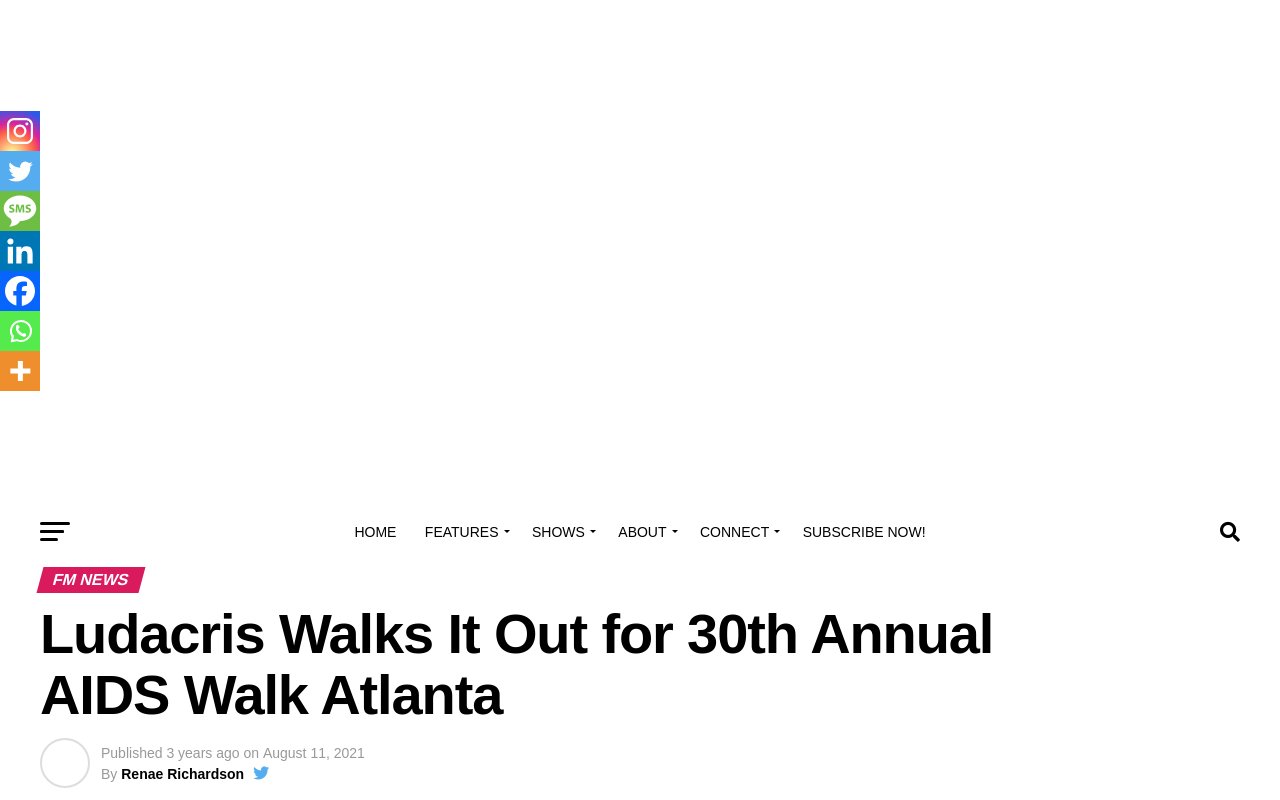Who is the featured performer mentioned on this webpage?
Provide a concise answer using a single word or phrase based on the image.

Ludacris